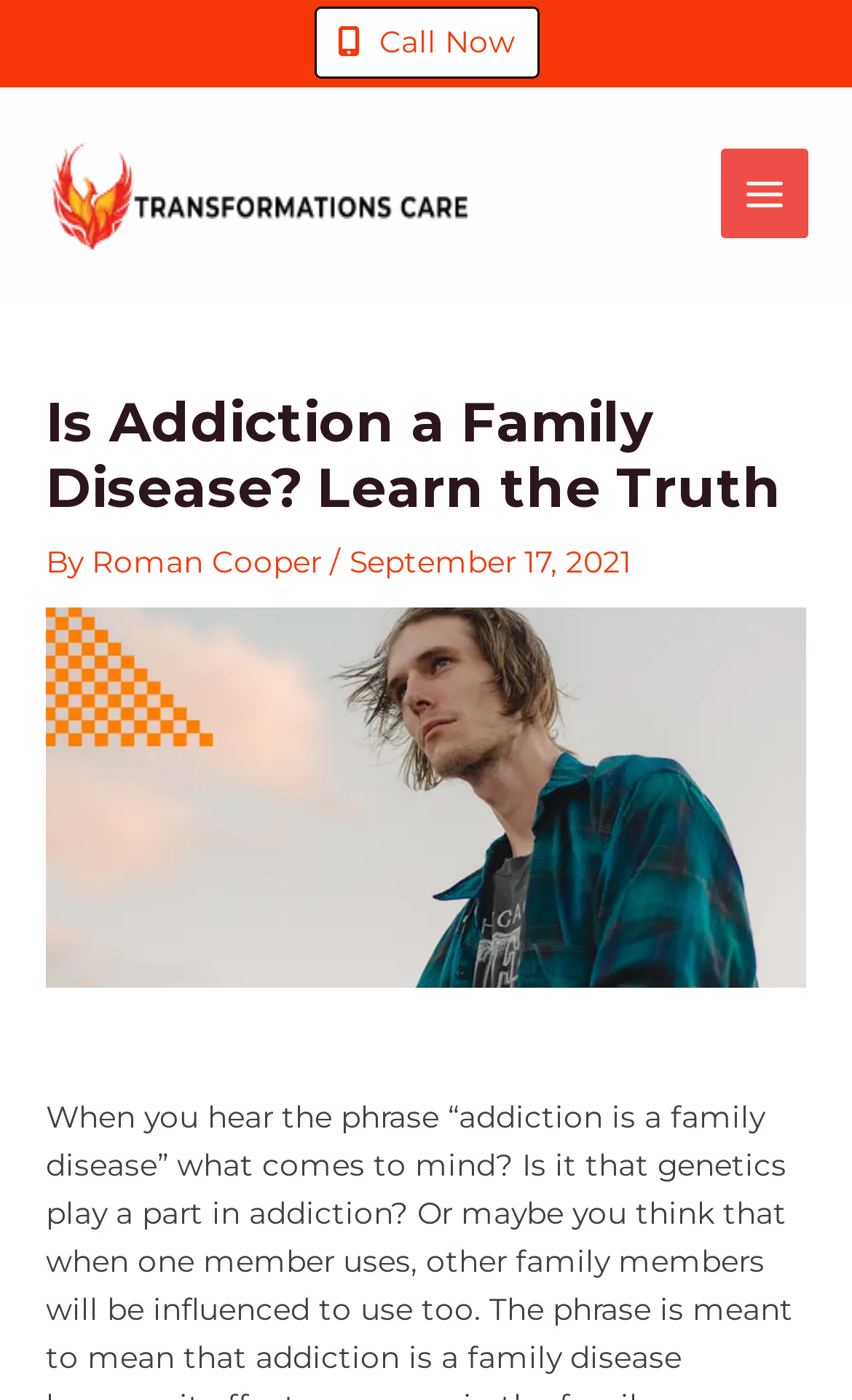From the details in the image, provide a thorough response to the question: Who wrote the article?

I found the answer by looking at the link element with the text 'Roman Cooper' which is located below the main heading, indicating the author of the article.